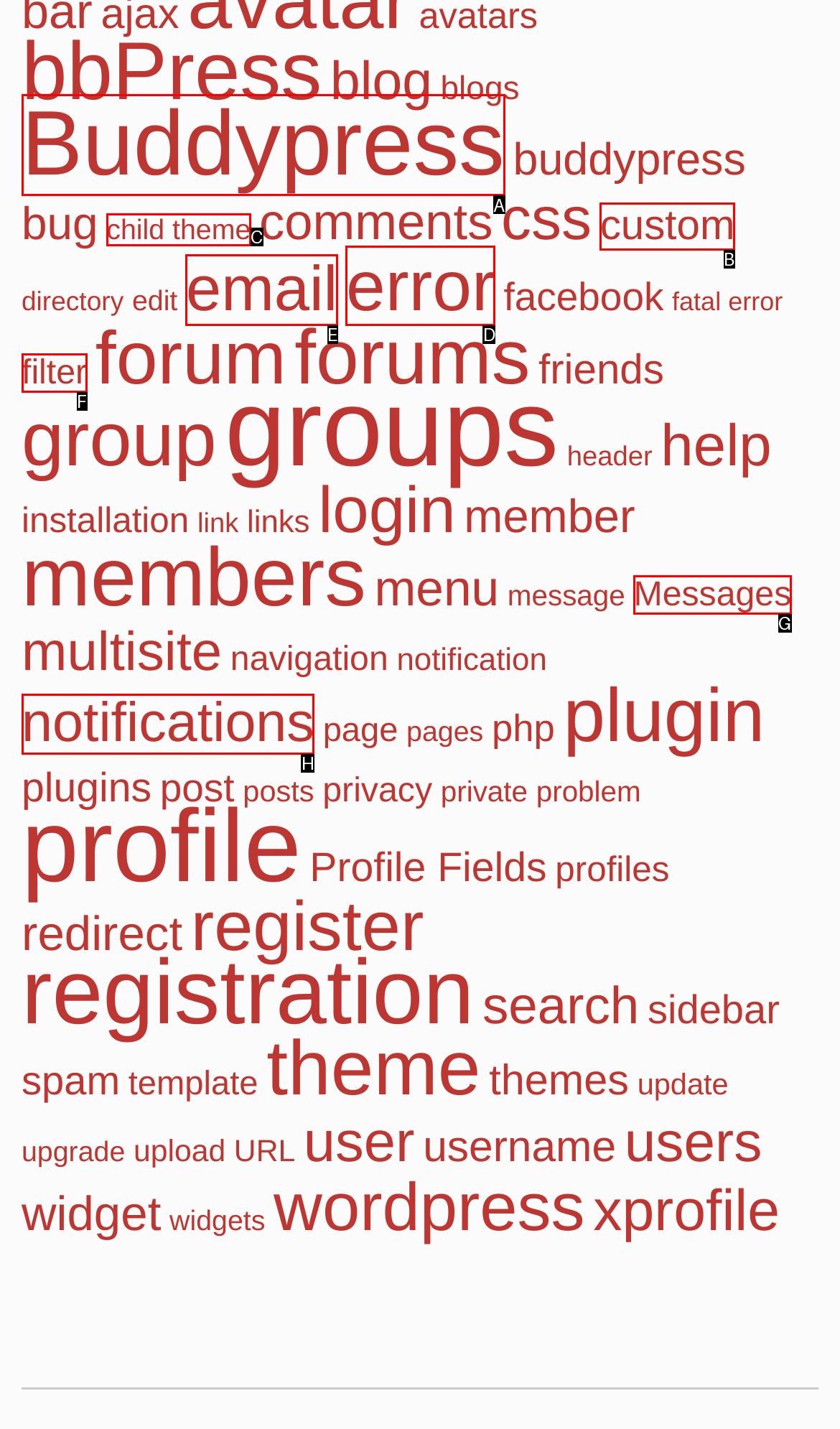Which letter corresponds to the correct option to complete the task: explore Buddypress?
Answer with the letter of the chosen UI element.

A